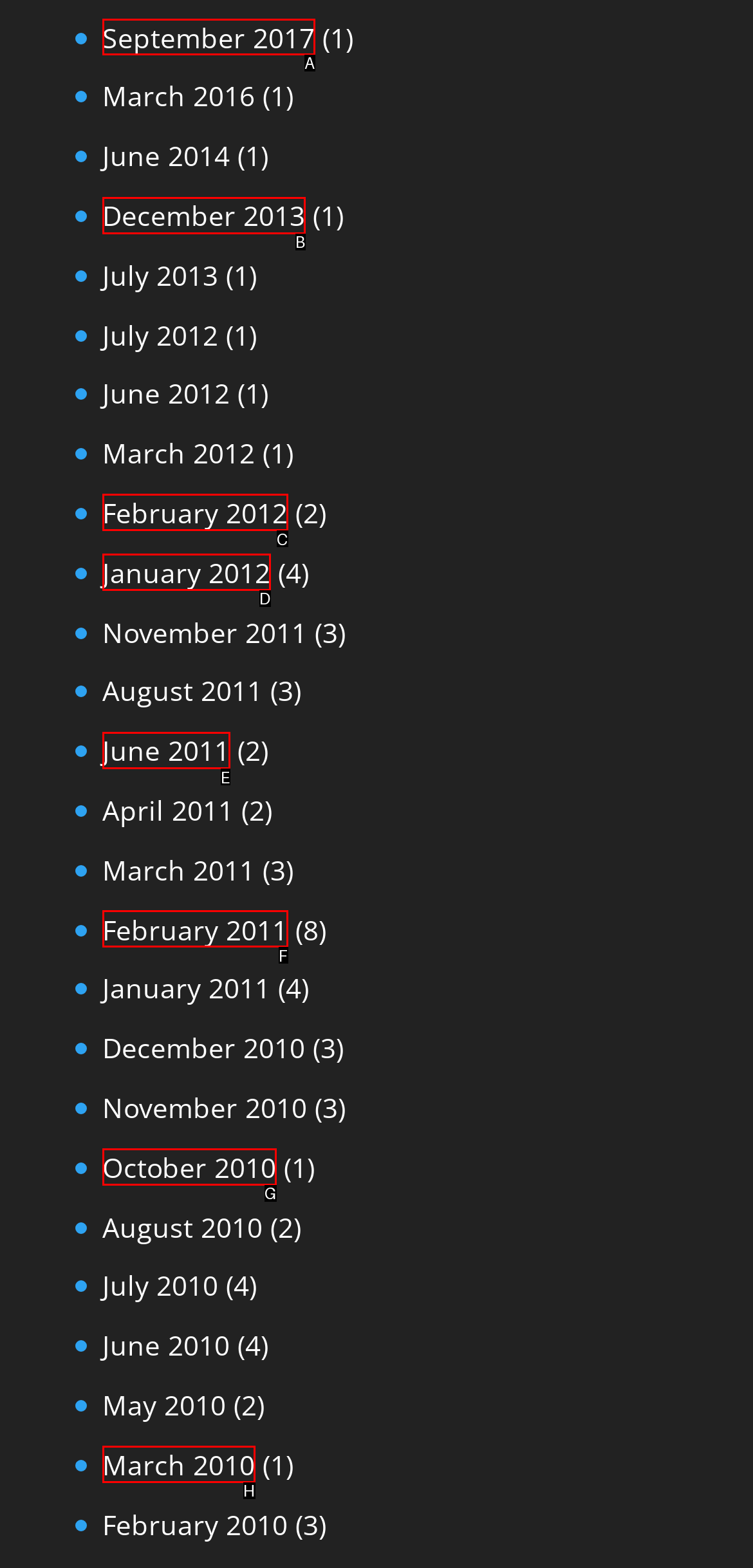Determine which HTML element to click on in order to complete the action: View September 2017.
Reply with the letter of the selected option.

A